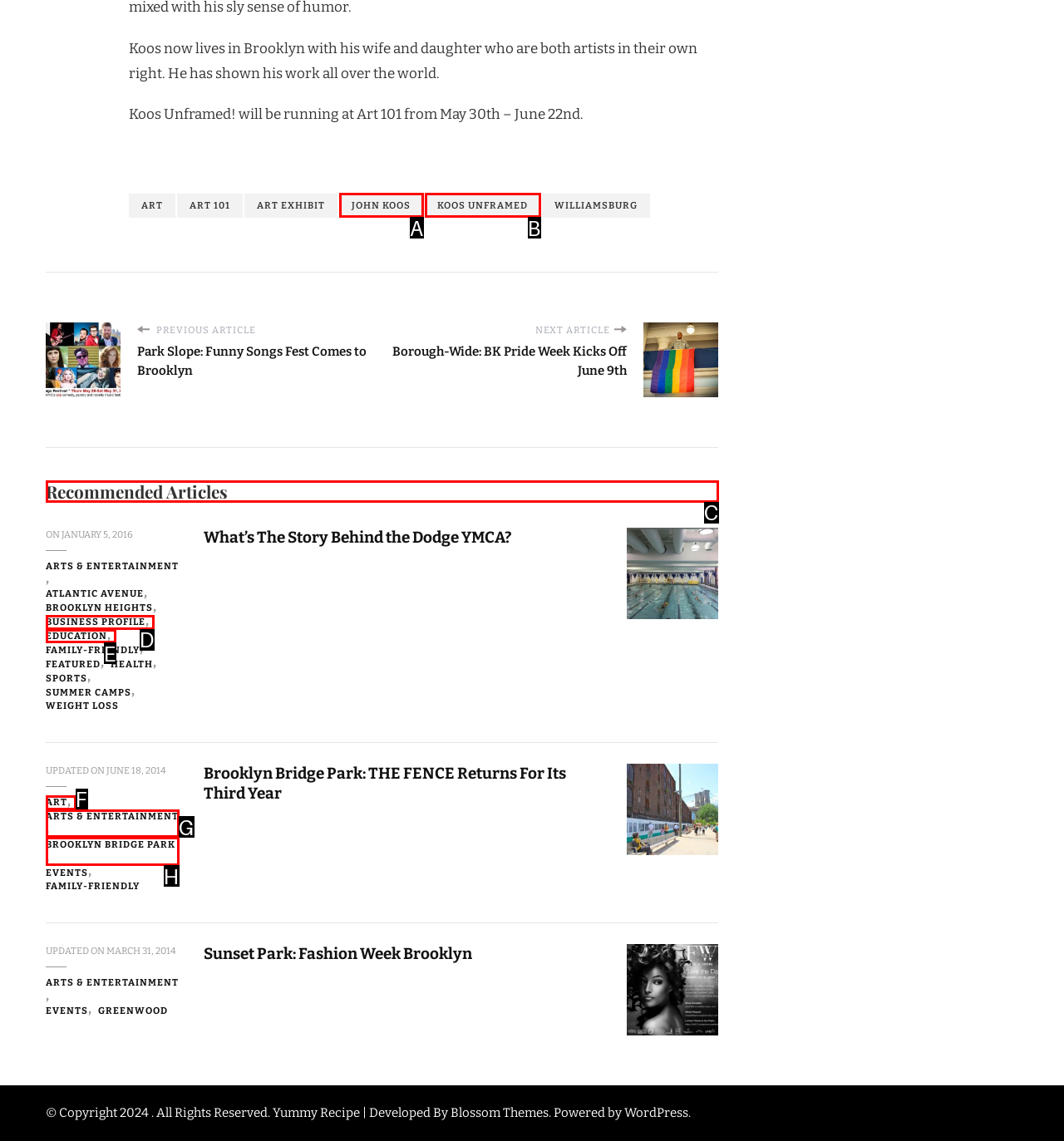Point out the option that needs to be clicked to fulfill the following instruction: Check out recommended articles
Answer with the letter of the appropriate choice from the listed options.

C